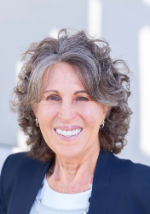Explain the content of the image in detail.

This image features a smiling woman with curly hair, wearing a dark blazer over a light top. She appears to exude warmth and approachability, likely reflecting her role in real estate. The context indicates that she is associated with the Lauren Spencer team, which is focused on helping clients find their ideal properties in Corralitos, California. The image is likely aimed at presenting her as a friendly and professional representative in the real estate market, embodying the personalized service the team offers to prospective homebuyers.